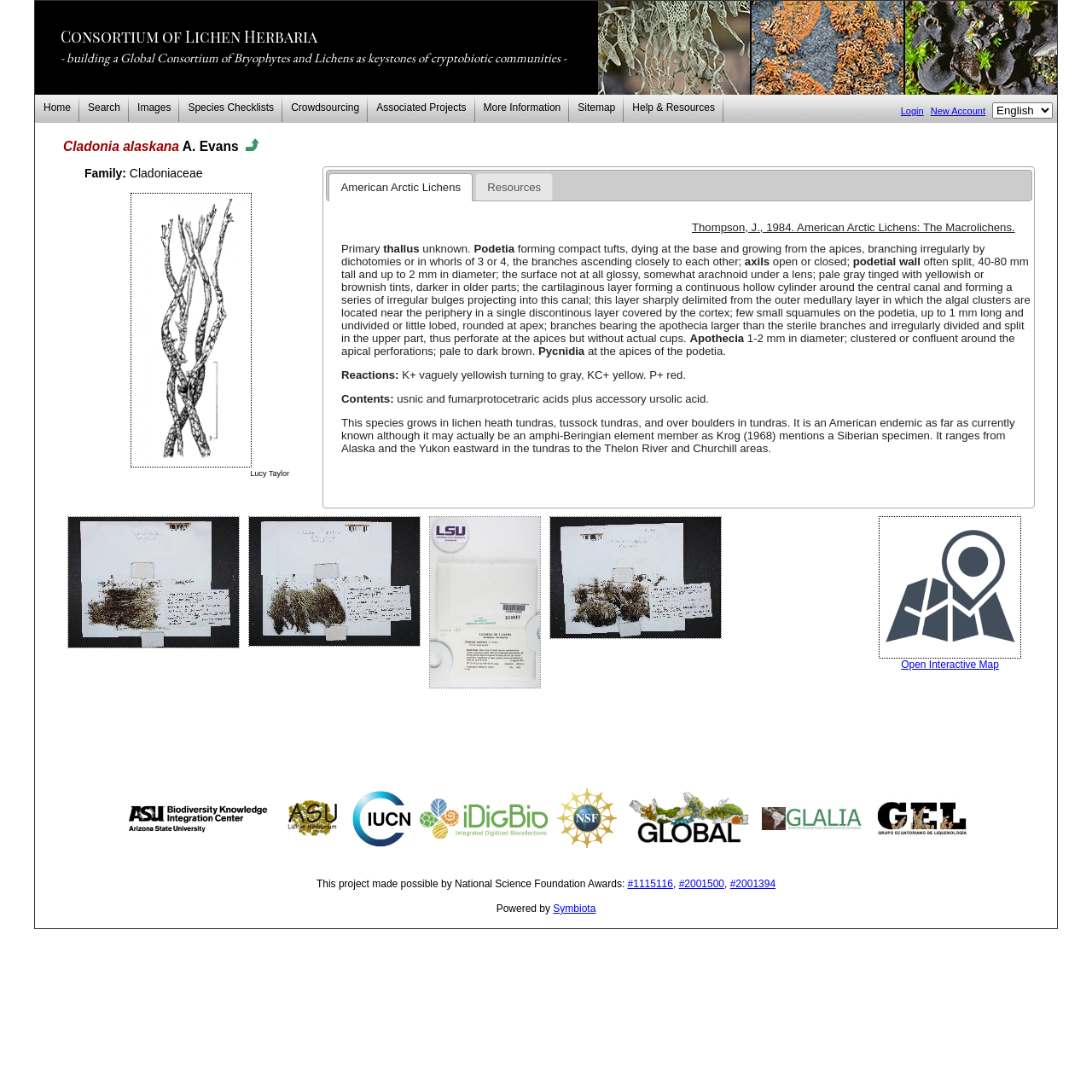Find the bounding box of the element with the following description: "Species Checklists". The coordinates must be four float numbers between 0 and 1, formatted as [left, top, right, bottom].

[0.164, 0.087, 0.259, 0.112]